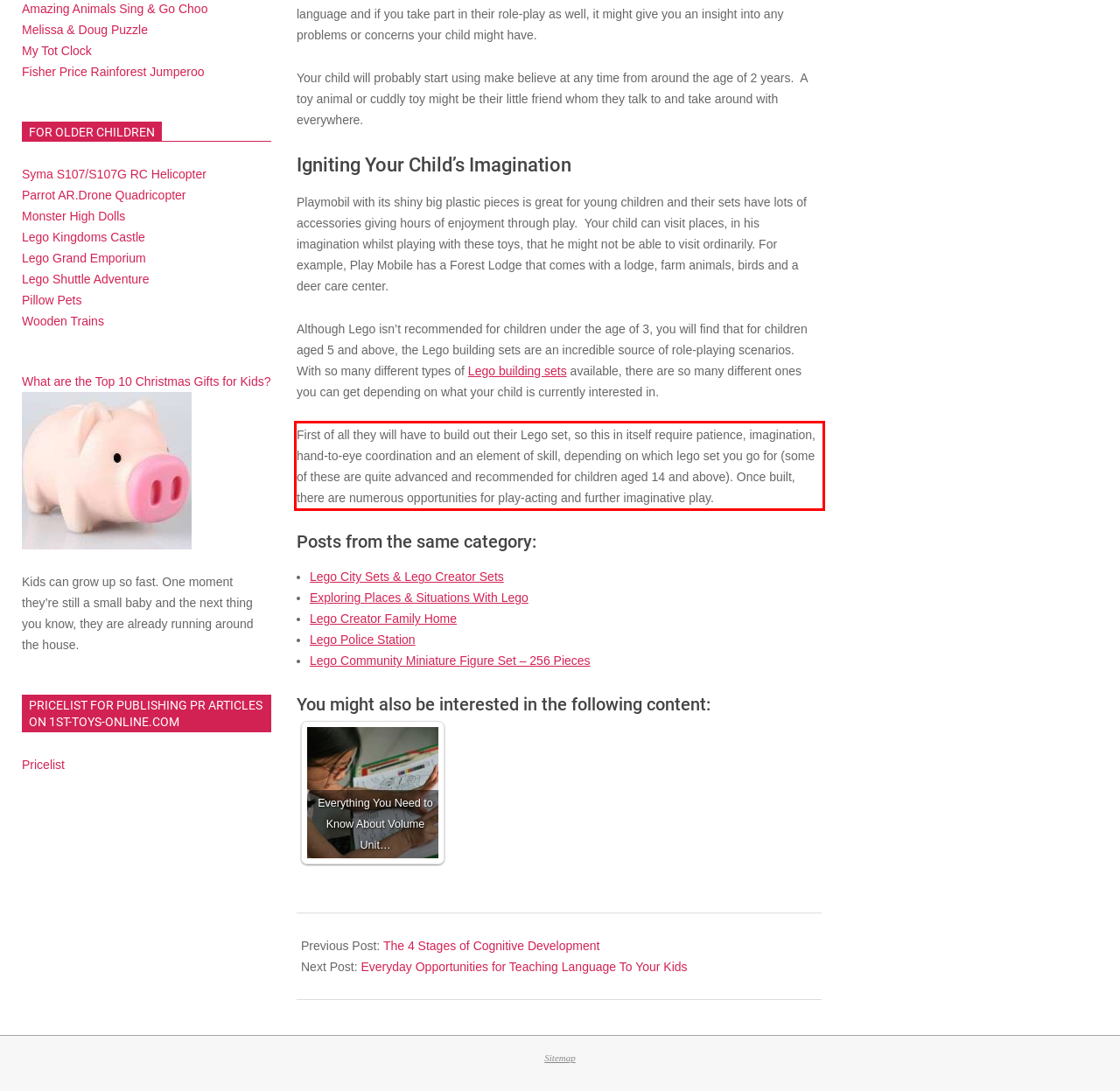Identify and transcribe the text content enclosed by the red bounding box in the given screenshot.

First of all they will have to build out their Lego set, so this in itself require patience, imagination, hand-to-eye coordination and an element of skill, depending on which lego set you go for (some of these are quite advanced and recommended for children aged 14 and above). Once built, there are numerous opportunities for play-acting and further imaginative play.